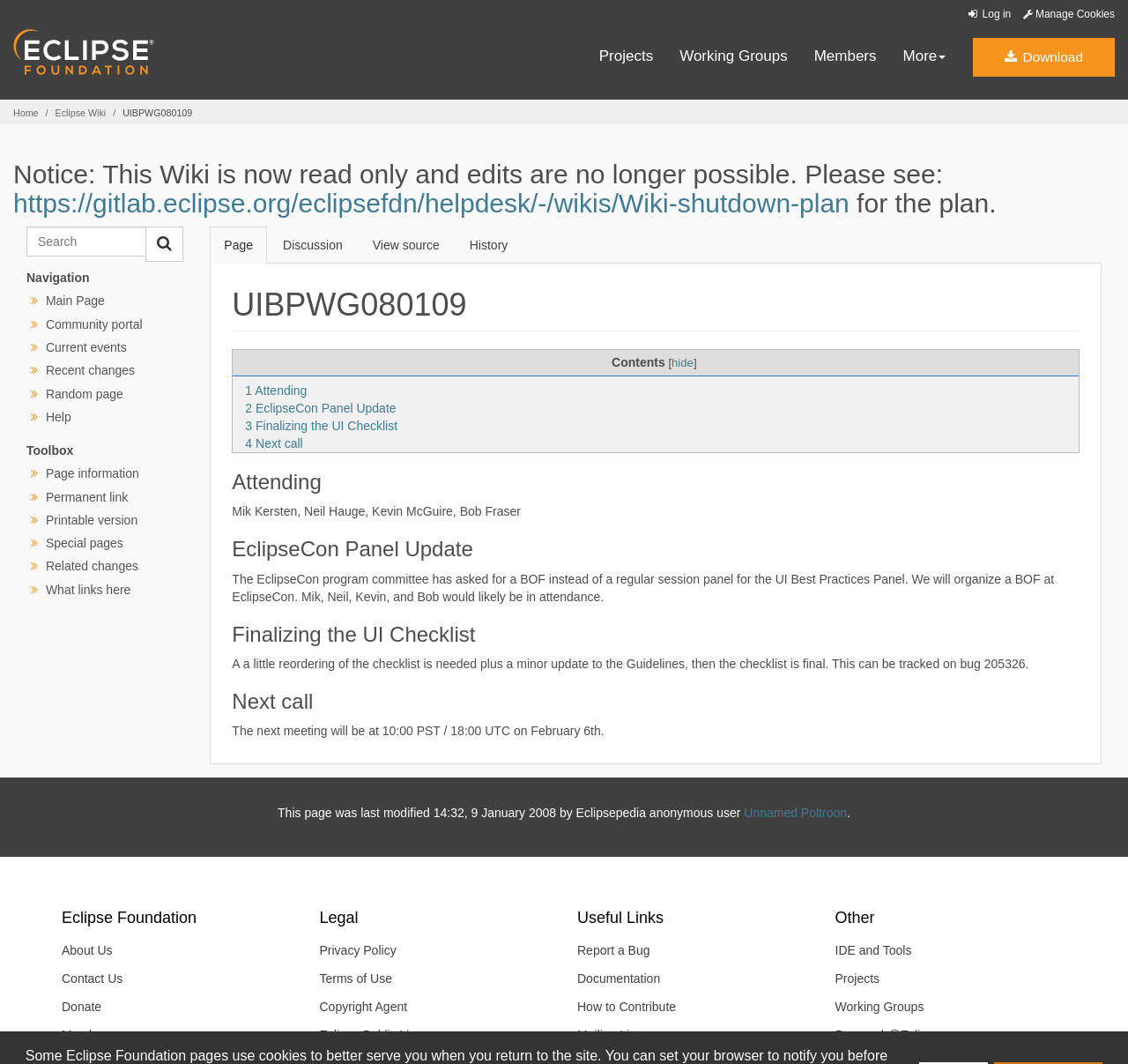Who are the attendees of the meeting?
Please elaborate on the answer to the question with detailed information.

I obtained the answer by reading the section 'Attending' which lists the names of the attendees, including Mik Kersten, Neil Hauge, Kevin McGuire, and Bob Fraser.